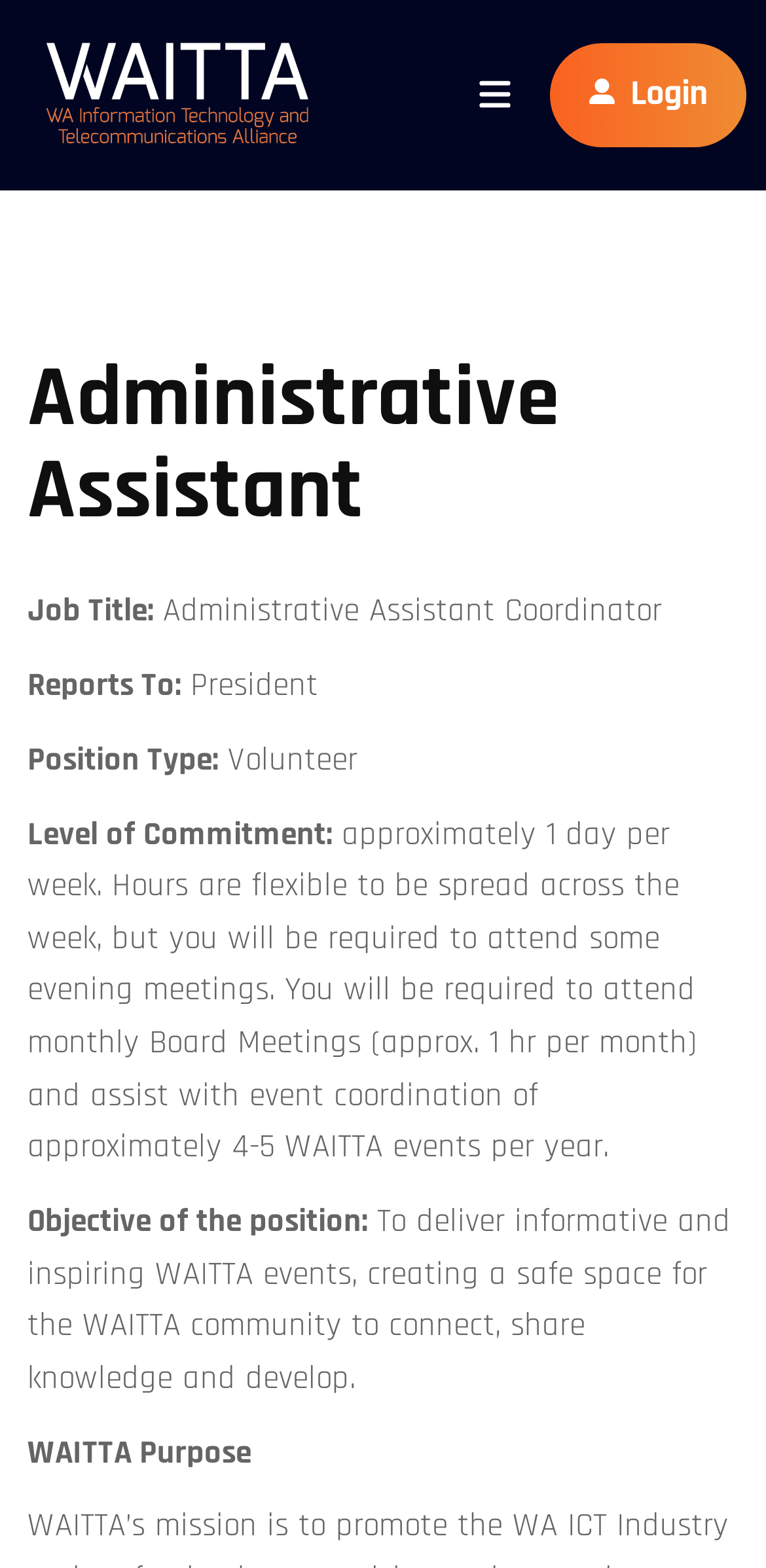Given the description parent_node: Login, predict the bounding box coordinates of the UI element. Ensure the coordinates are in the format (top-left x, top-left y, bottom-right x, bottom-right y) and all values are between 0 and 1.

[0.718, 0.028, 0.974, 0.093]